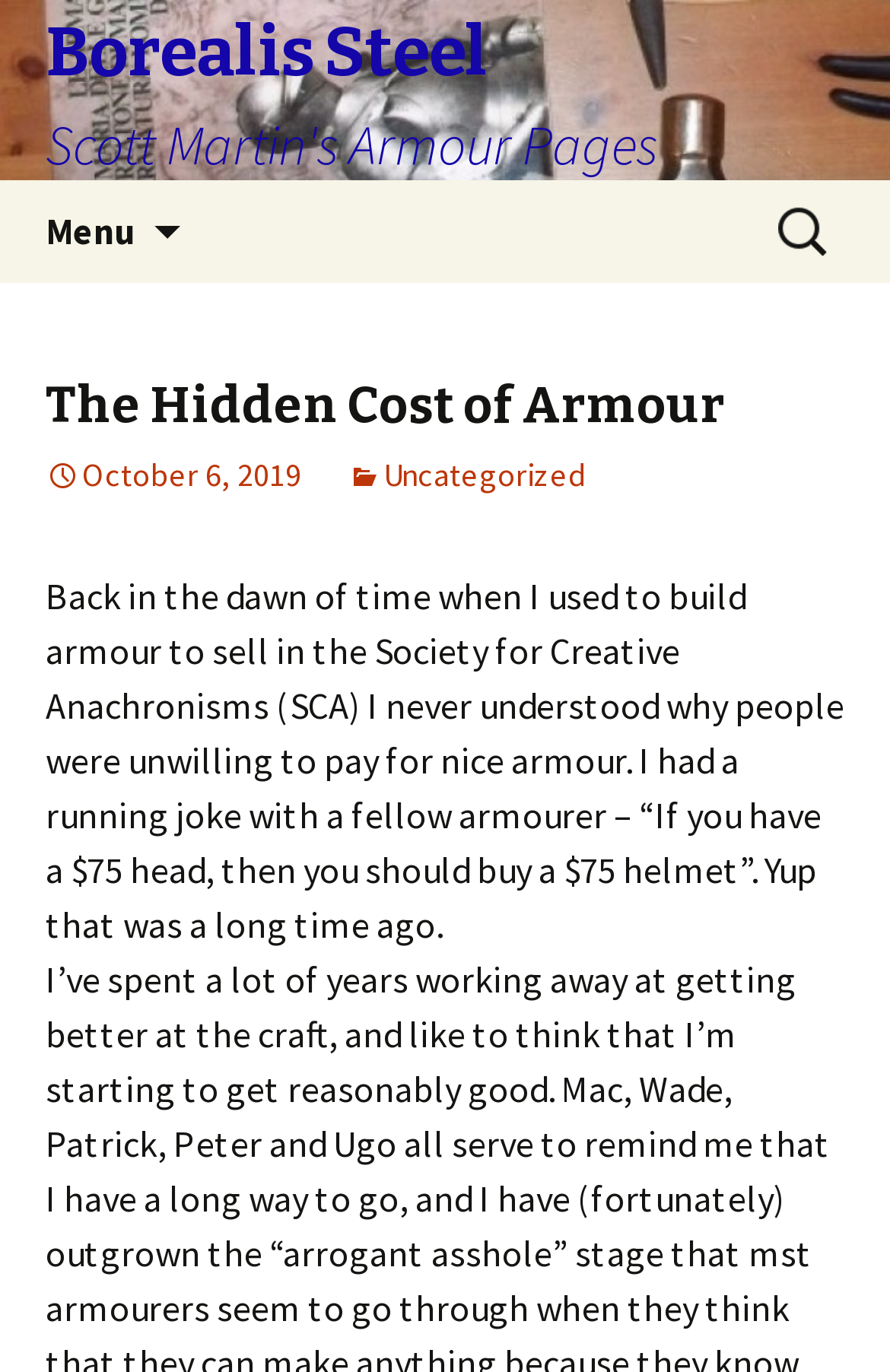What organization is mentioned in the article?
Please use the image to provide a one-word or short phrase answer.

SCA